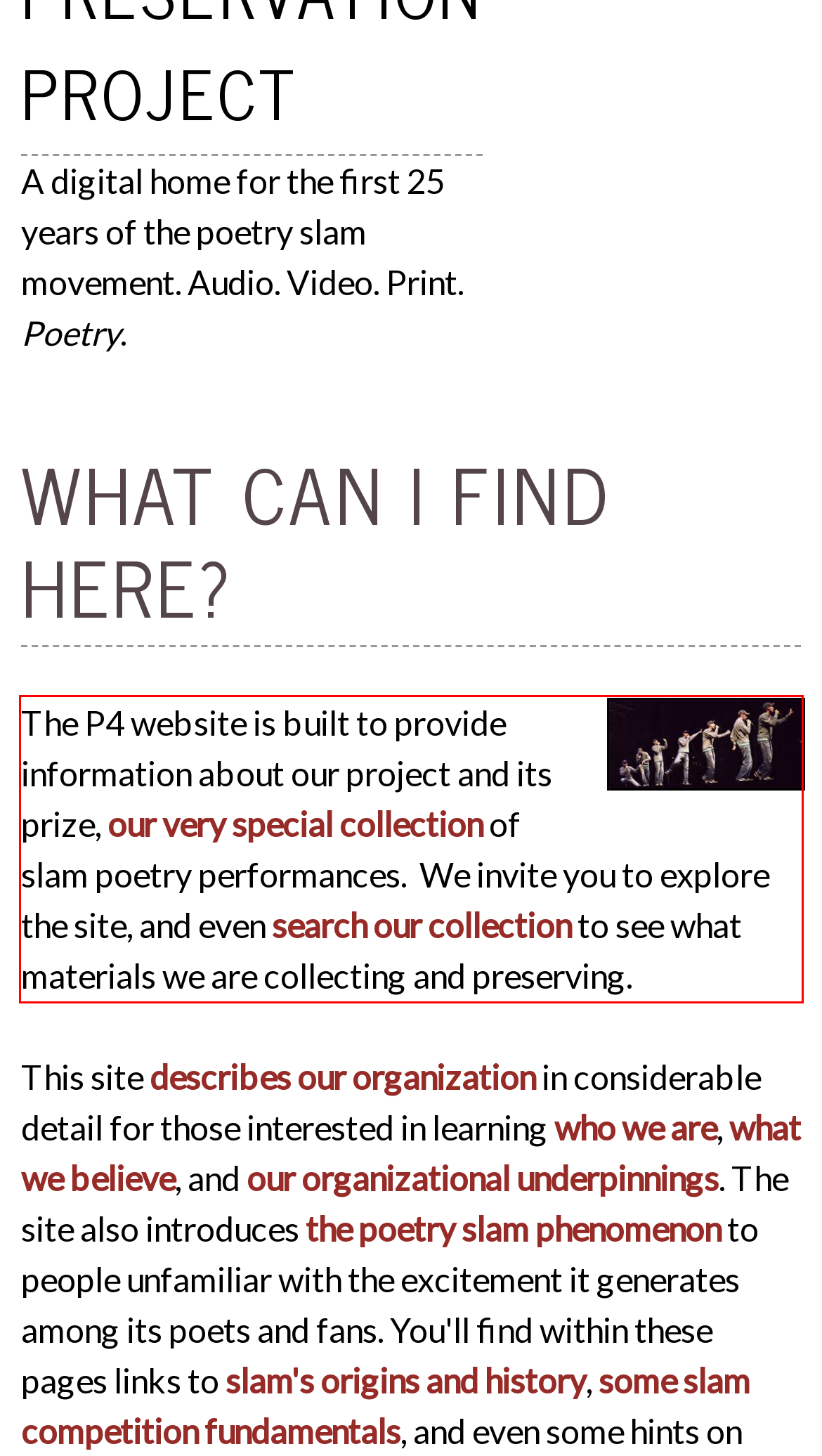Please analyze the screenshot of a webpage and extract the text content within the red bounding box using OCR.

The P4 website is built to provide information about our project and its prize, our very special collection of slam poetry performances. We invite you to explore the site, and even search our collection to see what materials we are collecting and preserving.